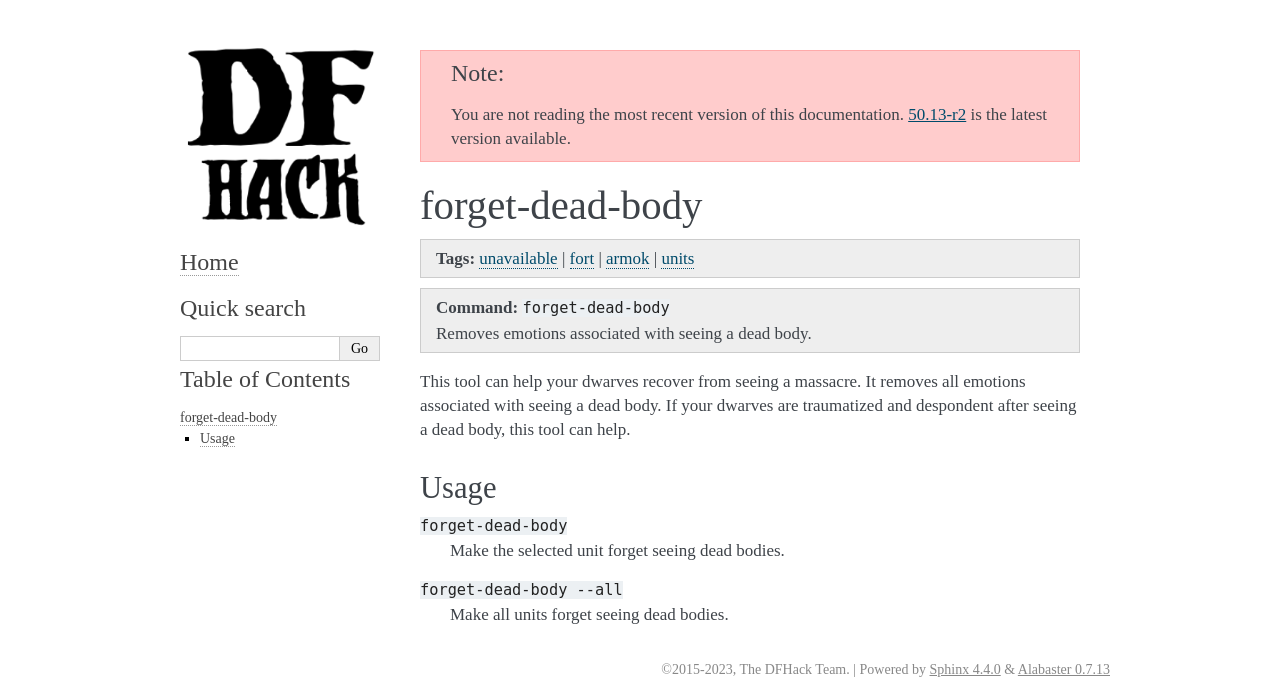What is the function of the 'Go' button?
Using the image as a reference, answer the question with a short word or phrase.

Search